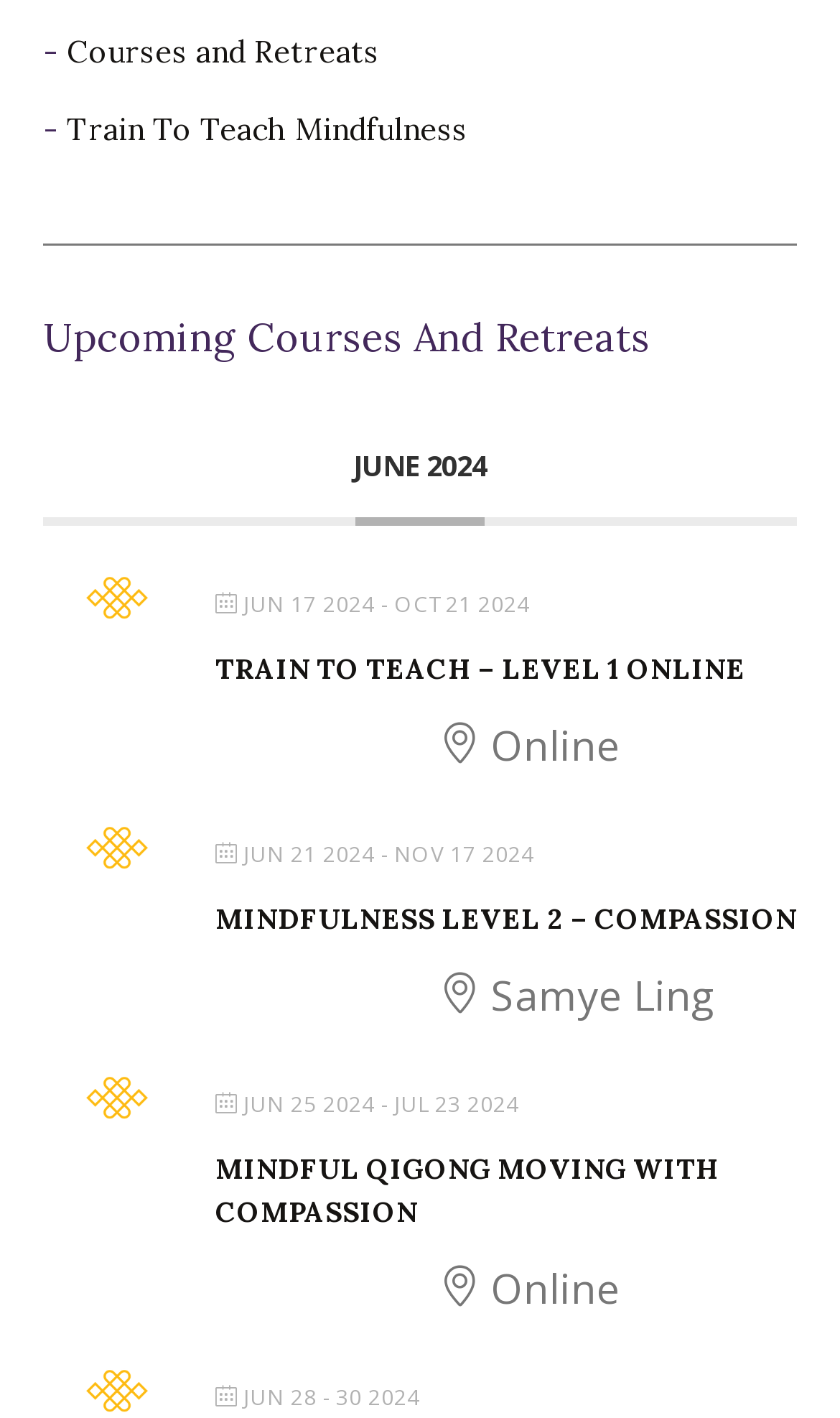Pinpoint the bounding box coordinates of the clickable area needed to execute the instruction: "Click on 'Courses and Retreats'". The coordinates should be specified as four float numbers between 0 and 1, i.e., [left, top, right, bottom].

[0.079, 0.023, 0.451, 0.05]